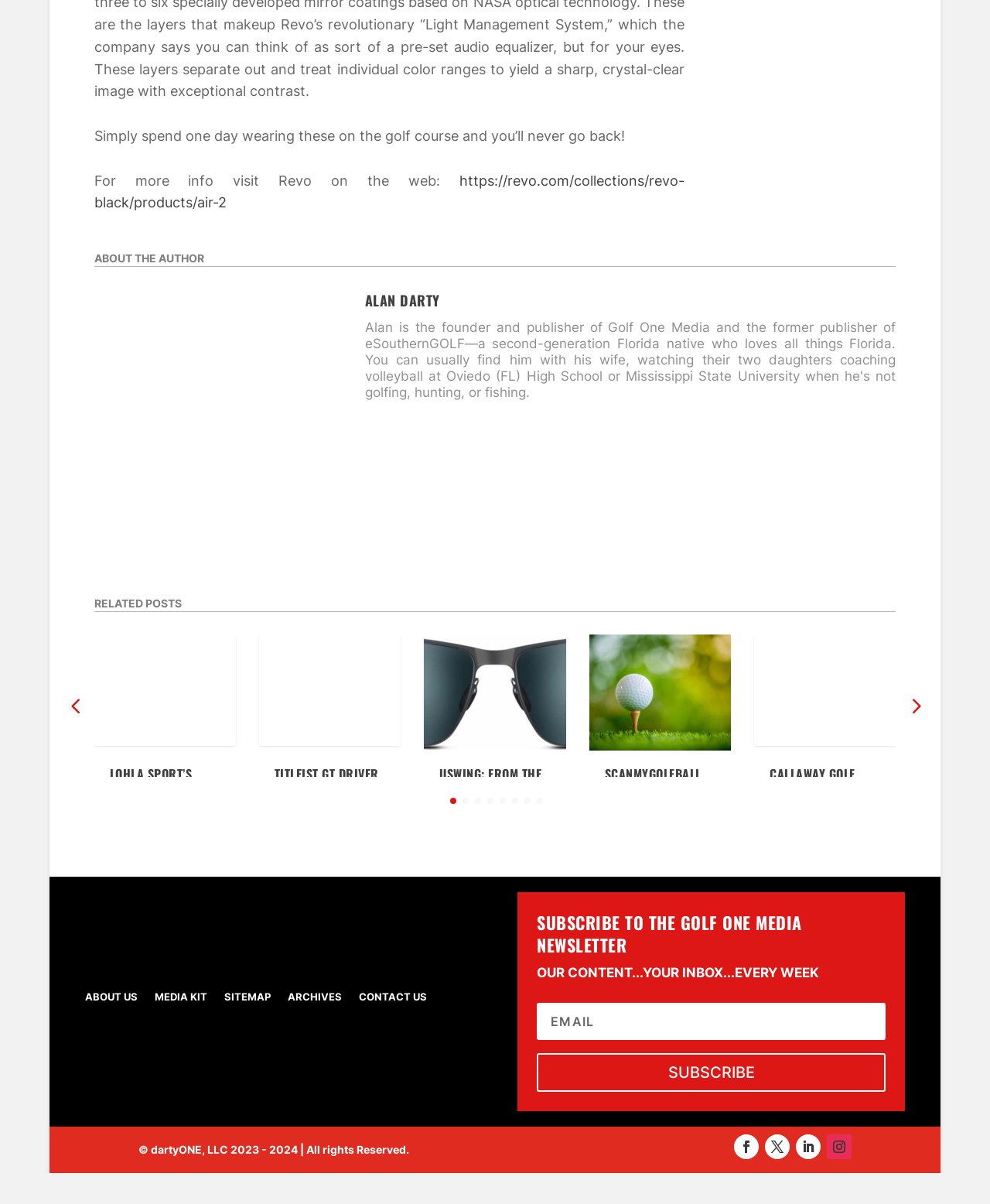Please give the bounding box coordinates of the area that should be clicked to fulfill the following instruction: "visit the Golf One Media homepage". The coordinates should be in the format of four float numbers from 0 to 1, i.e., [left, top, right, bottom].

[0.086, 0.771, 0.367, 0.781]